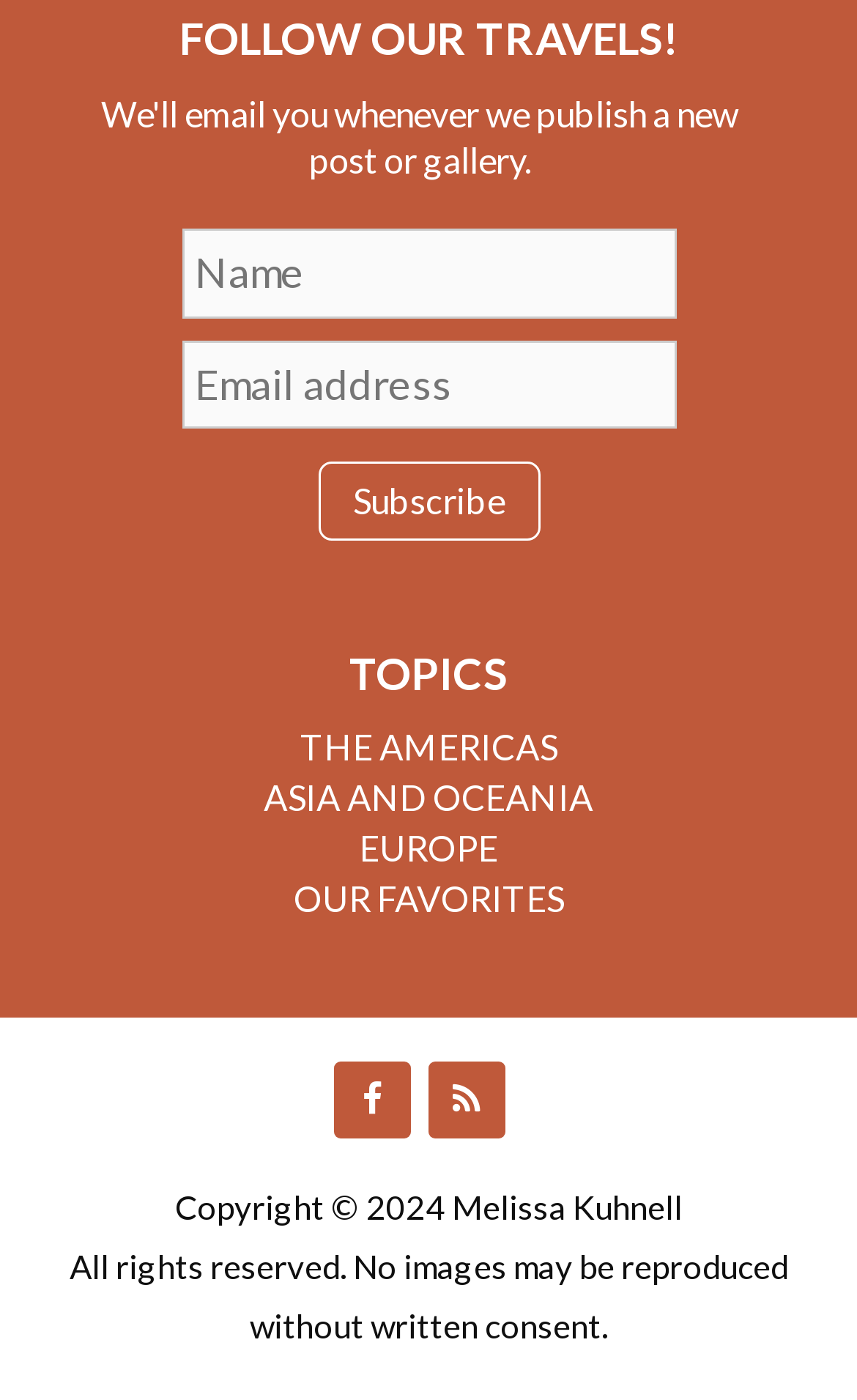Please respond to the question using a single word or phrase:
What is the purpose of the textboxes?

To input email